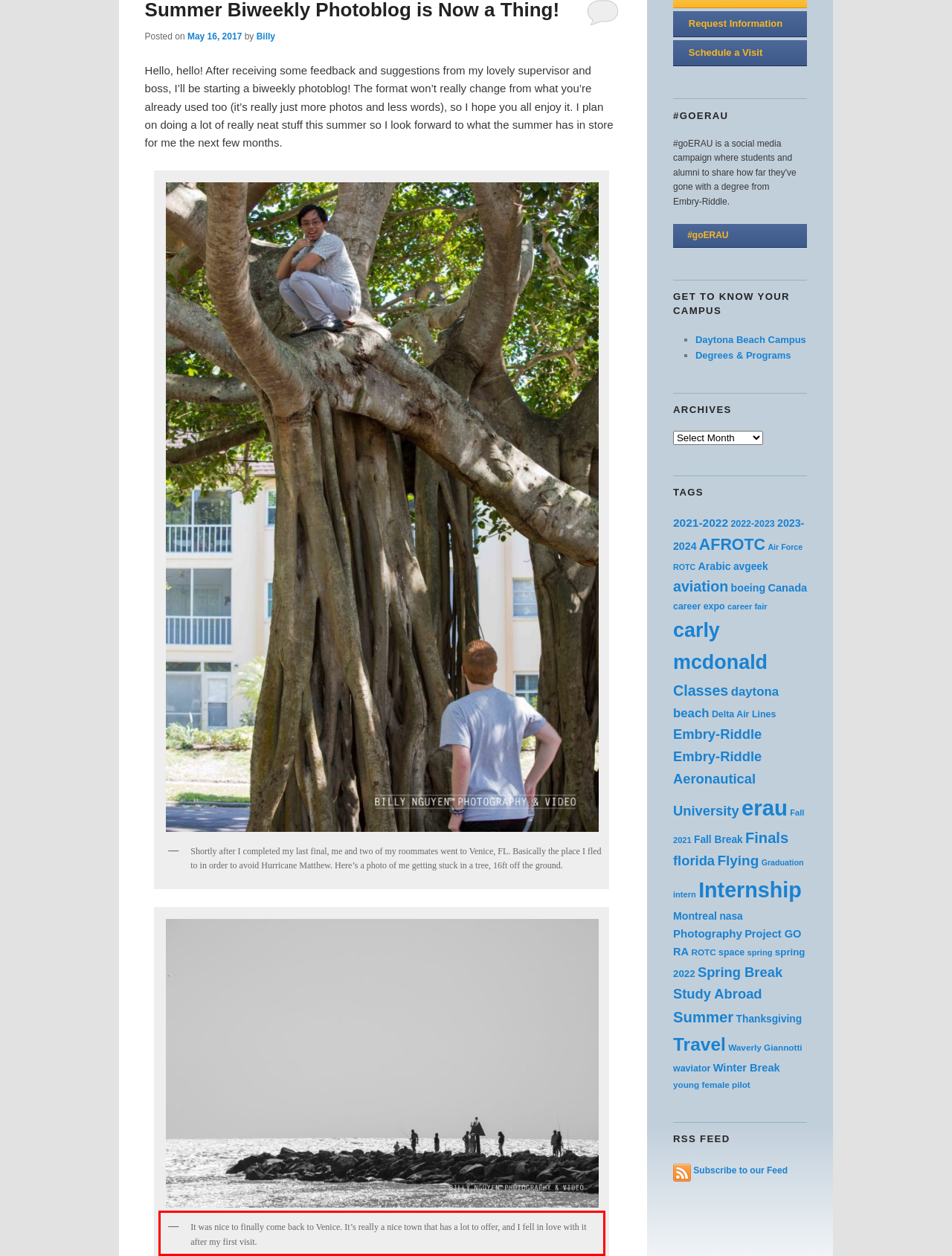There is a screenshot of a webpage with a red bounding box around a UI element. Please use OCR to extract the text within the red bounding box.

It was nice to finally come back to Venice. It’s really a nice town that has a lot to offer, and I fell in love with it after my first visit.